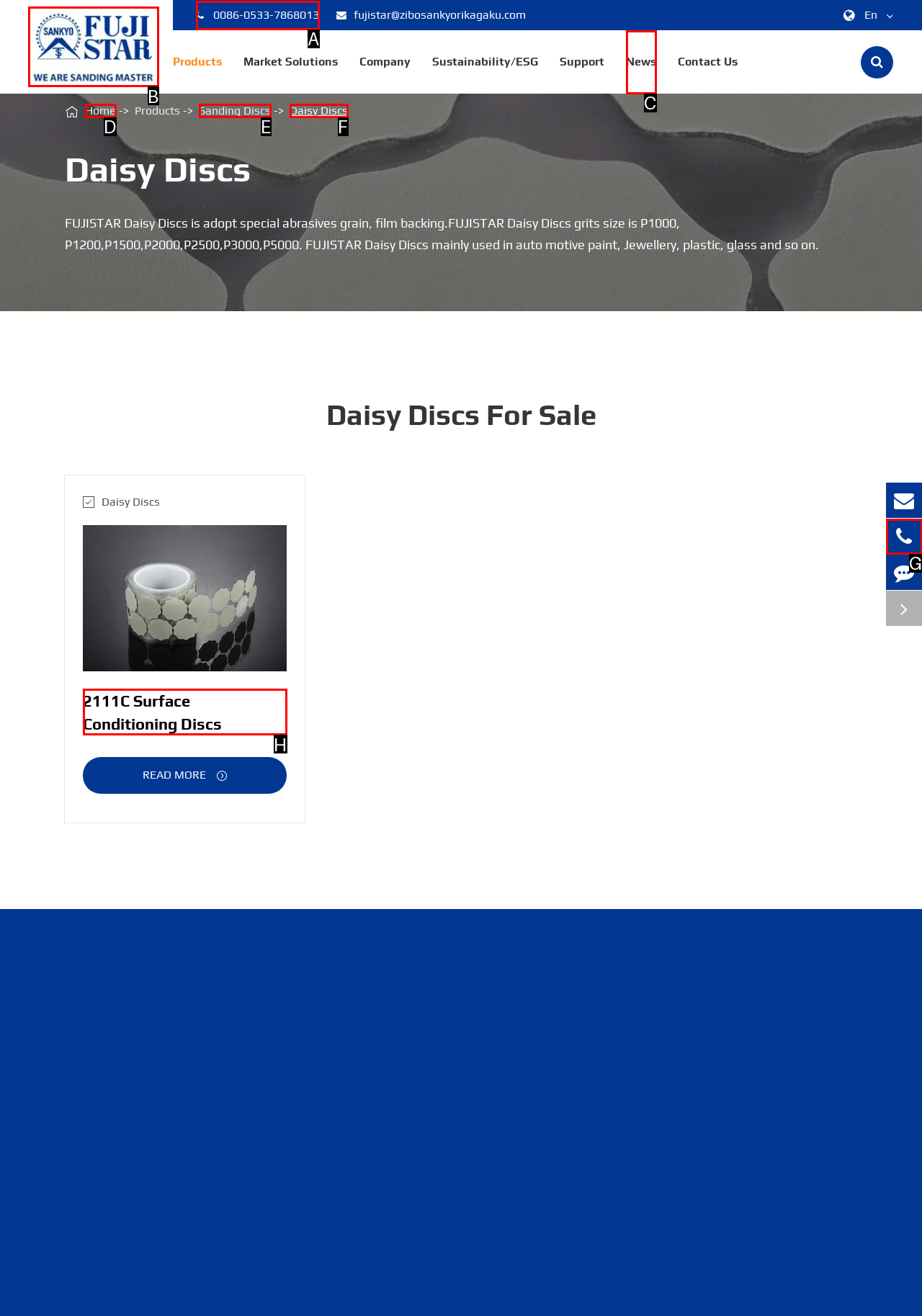Decide which letter you need to select to fulfill the task: Click the company logo
Answer with the letter that matches the correct option directly.

B